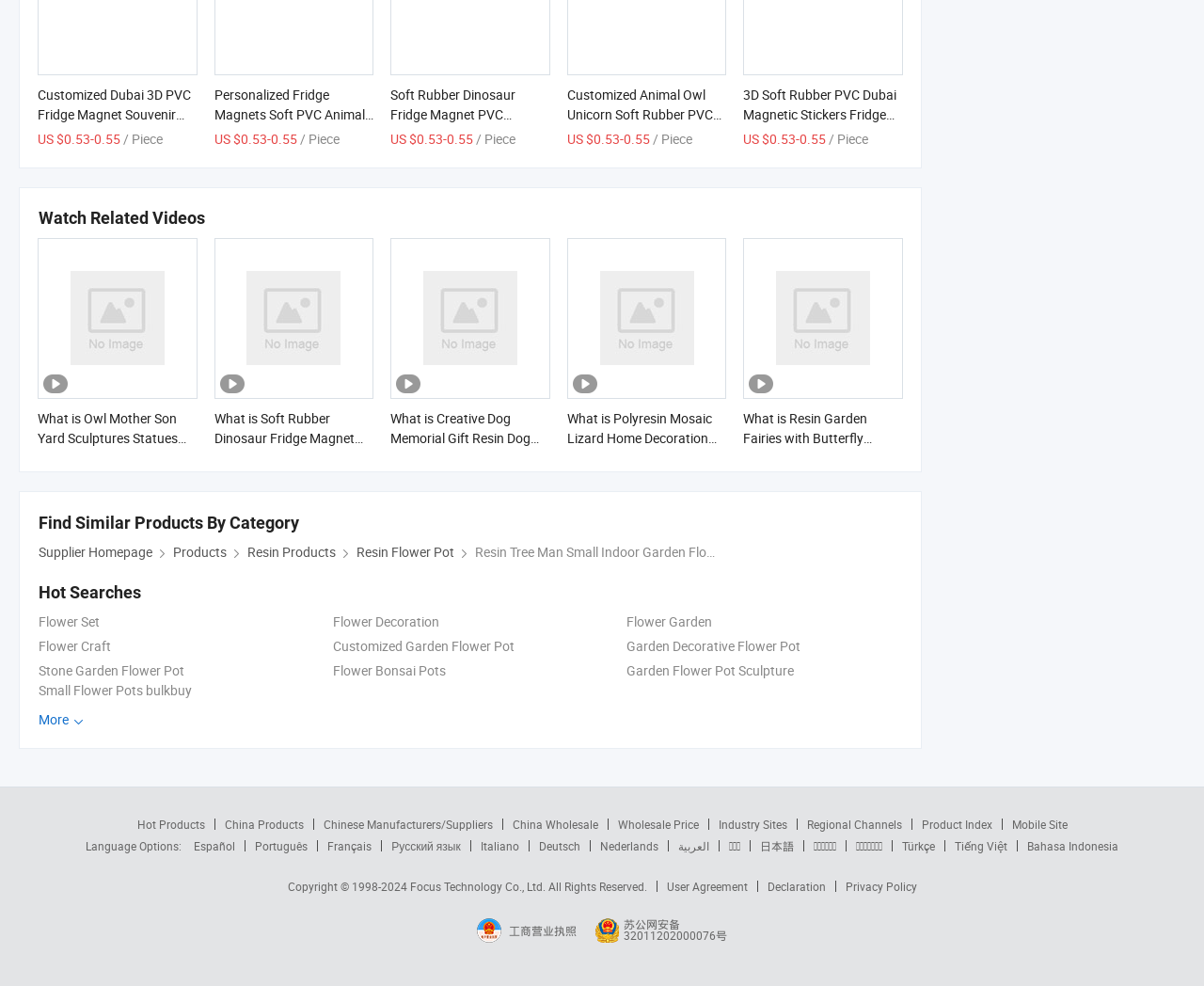Kindly determine the bounding box coordinates for the clickable area to achieve the given instruction: "Change the language to Español".

[0.161, 0.851, 0.196, 0.866]